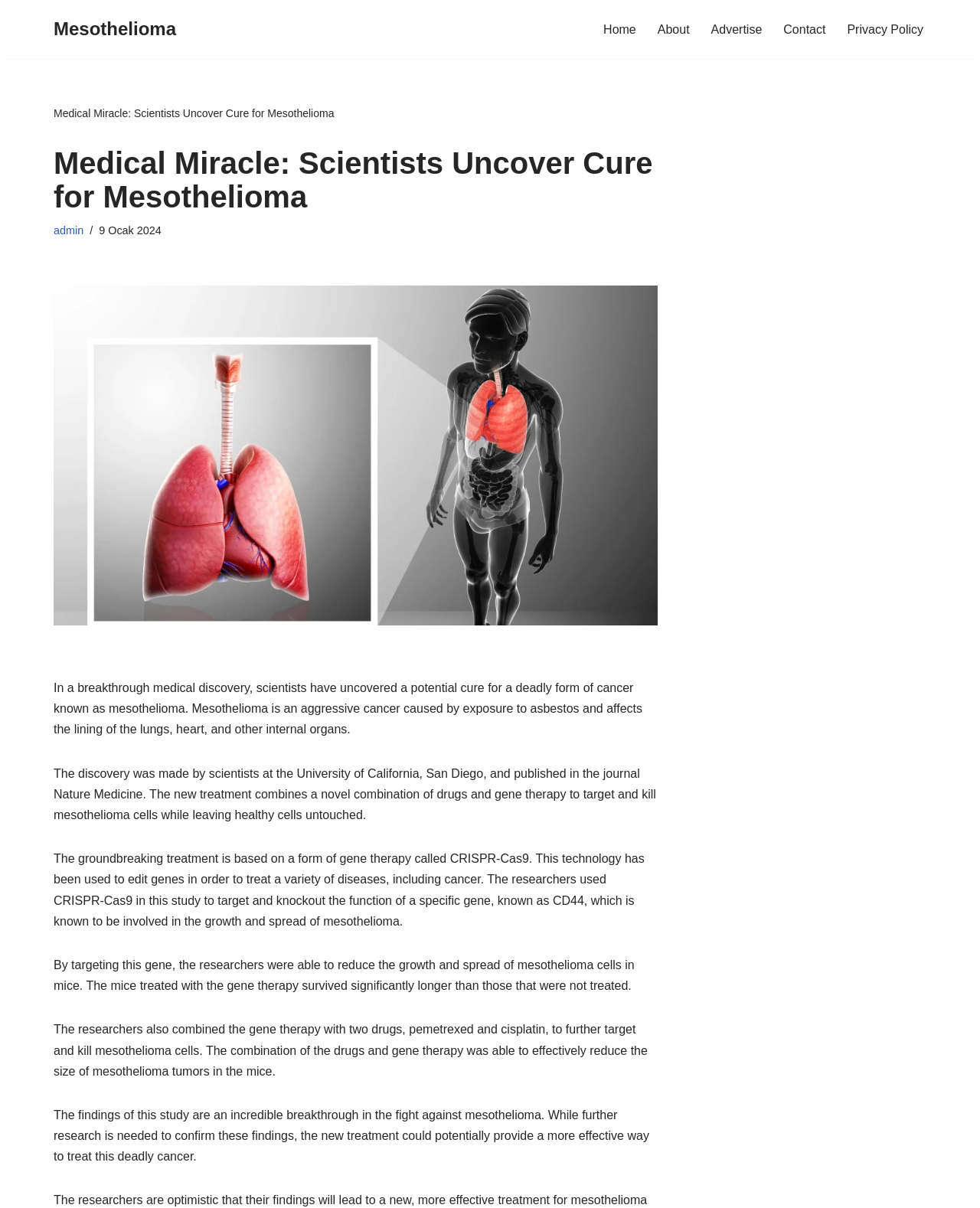Provide a brief response to the question using a single word or phrase: 
What is the name of the journal where the discovery was published?

Nature Medicine